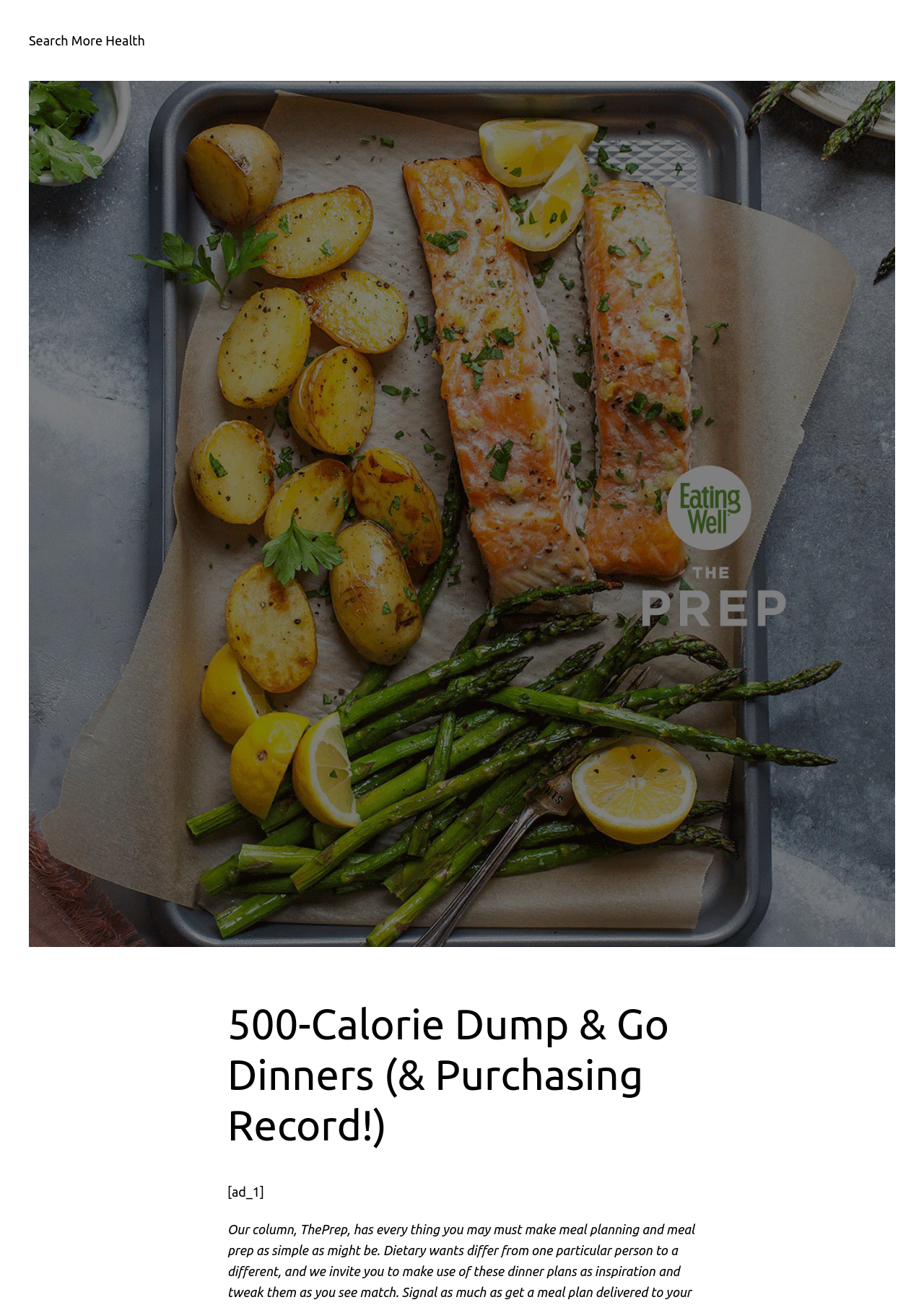Identify the headline of the webpage and generate its text content.

500-Calorie Dump & Go Dinners (& Purchasing Record!)